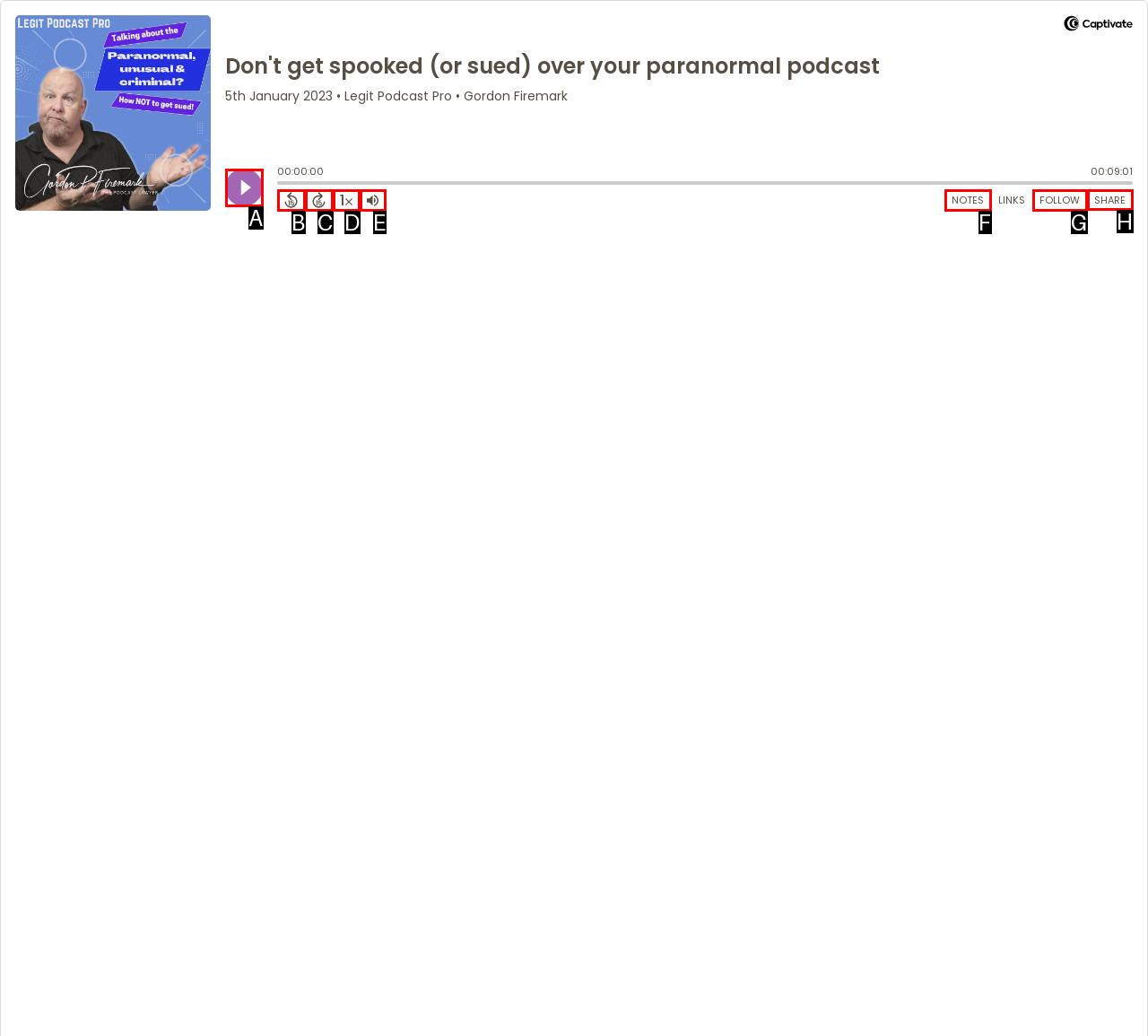Decide which HTML element to click to complete the task: Share Episode Provide the letter of the appropriate option.

H